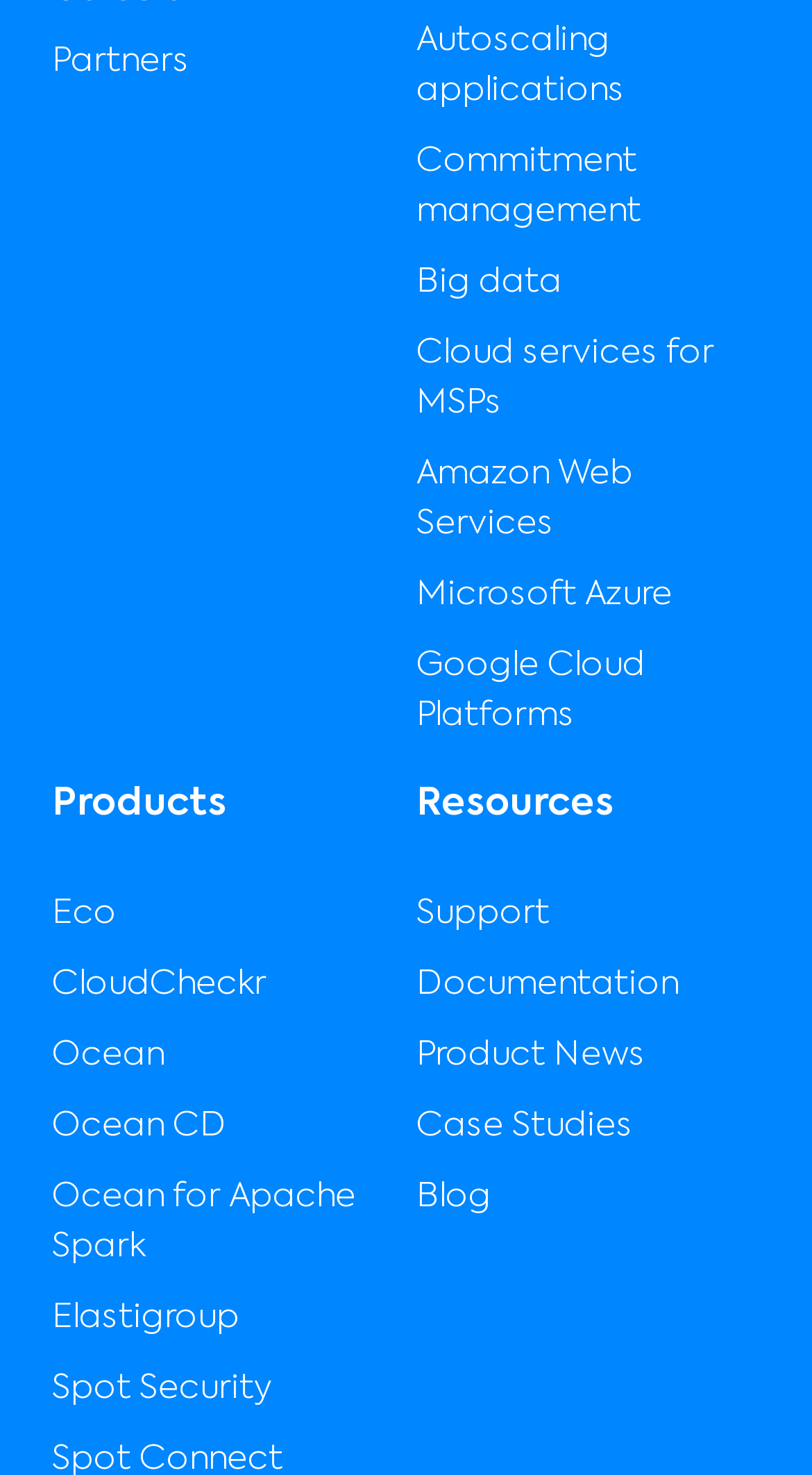Respond to the question below with a single word or phrase:
How many cloud services are listed?

3